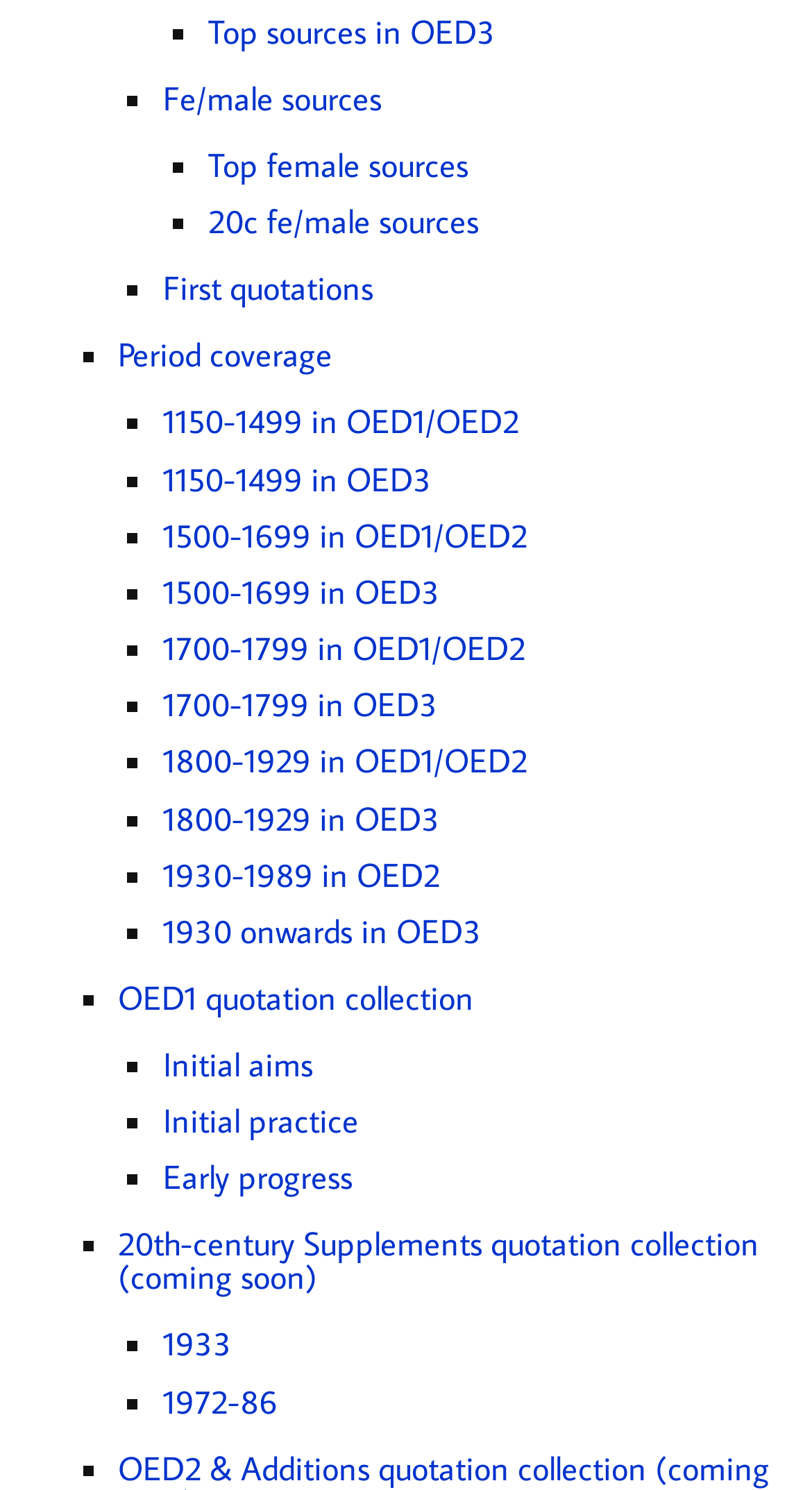What is the first source listed?
From the image, respond using a single word or phrase.

Top sources in OED3